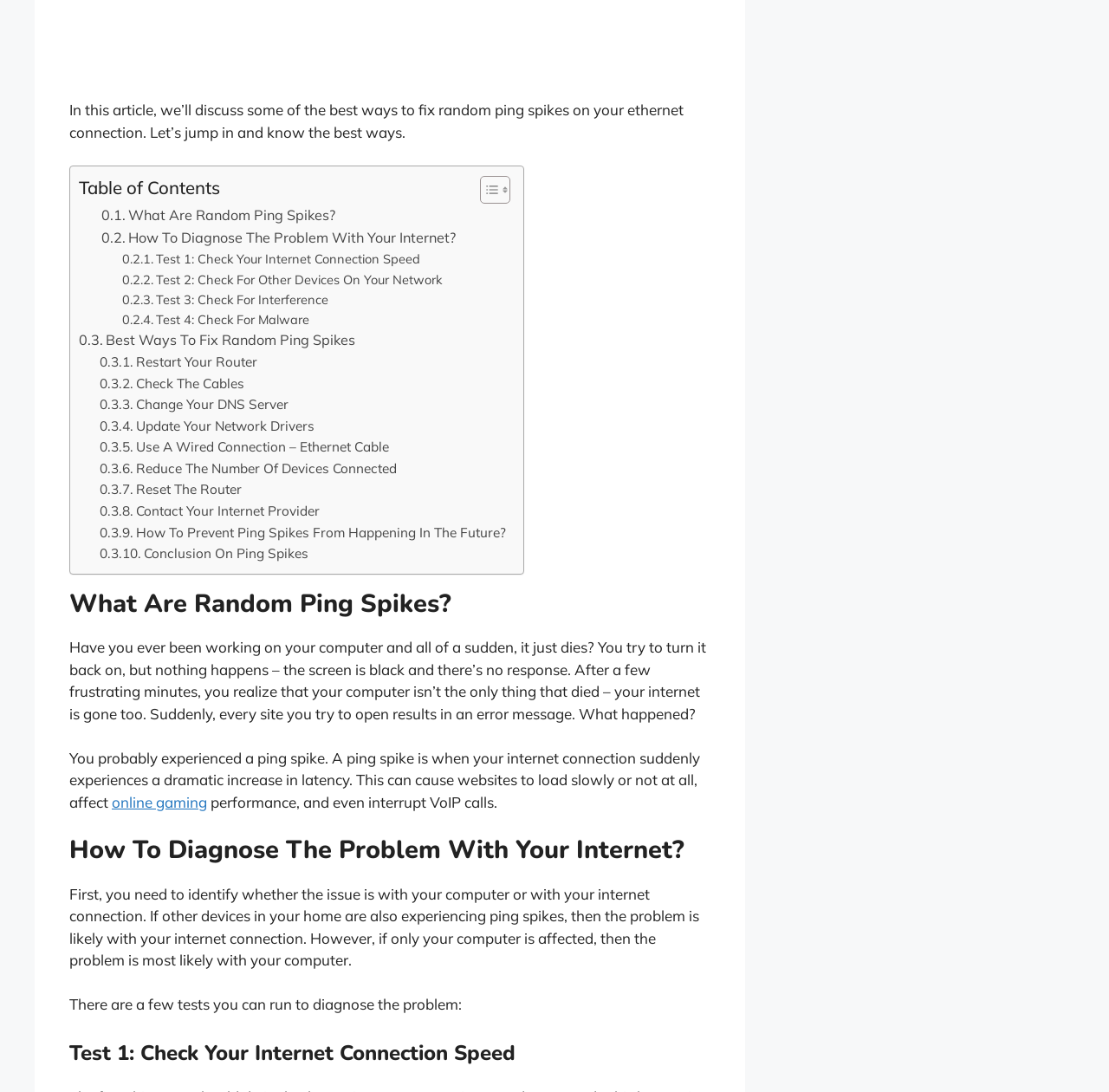Determine the coordinates of the bounding box for the clickable area needed to execute this instruction: "Toggle Table of Content".

[0.421, 0.16, 0.456, 0.187]